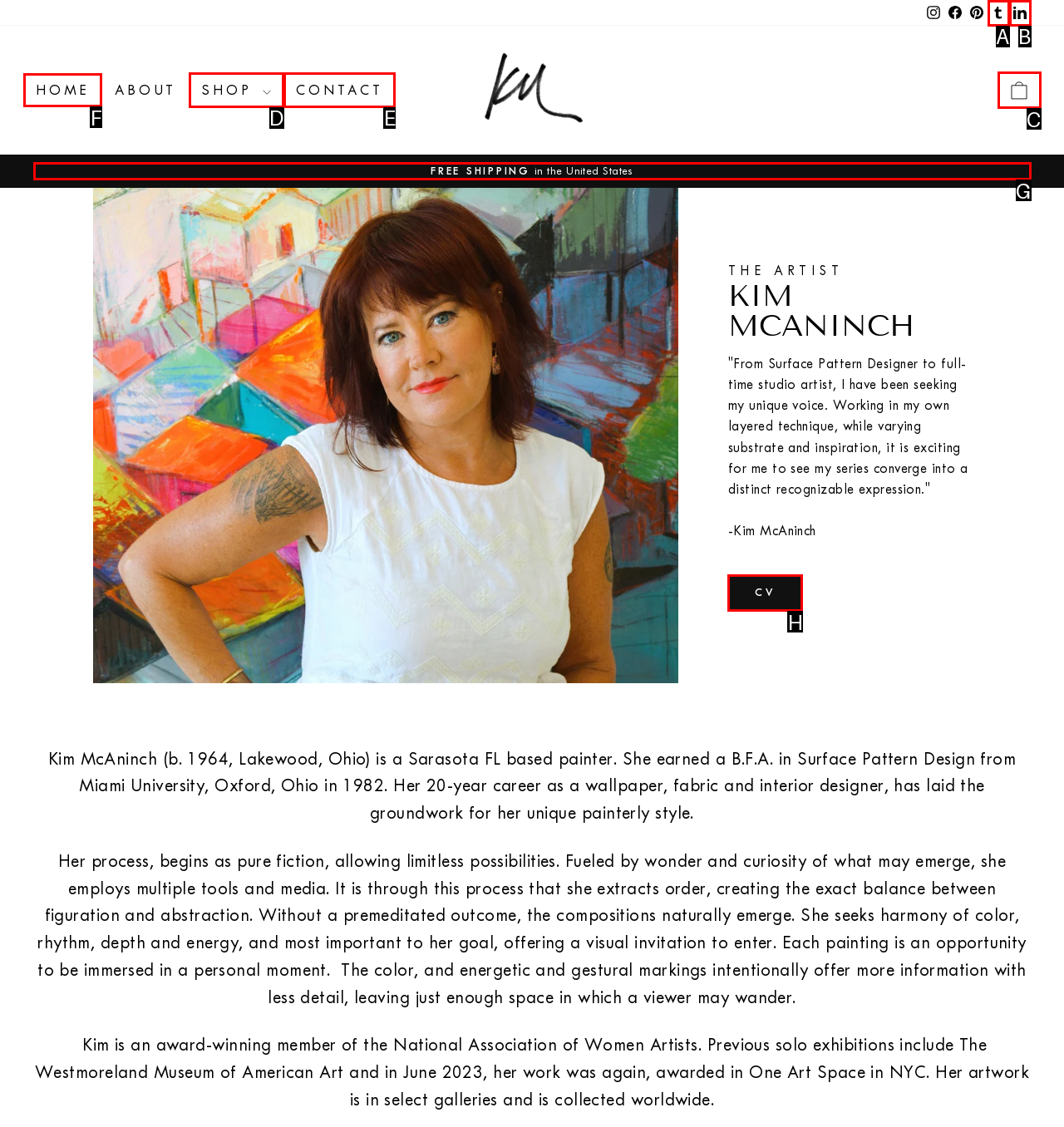Point out the letter of the HTML element you should click on to execute the task: Go to home page
Reply with the letter from the given options.

F